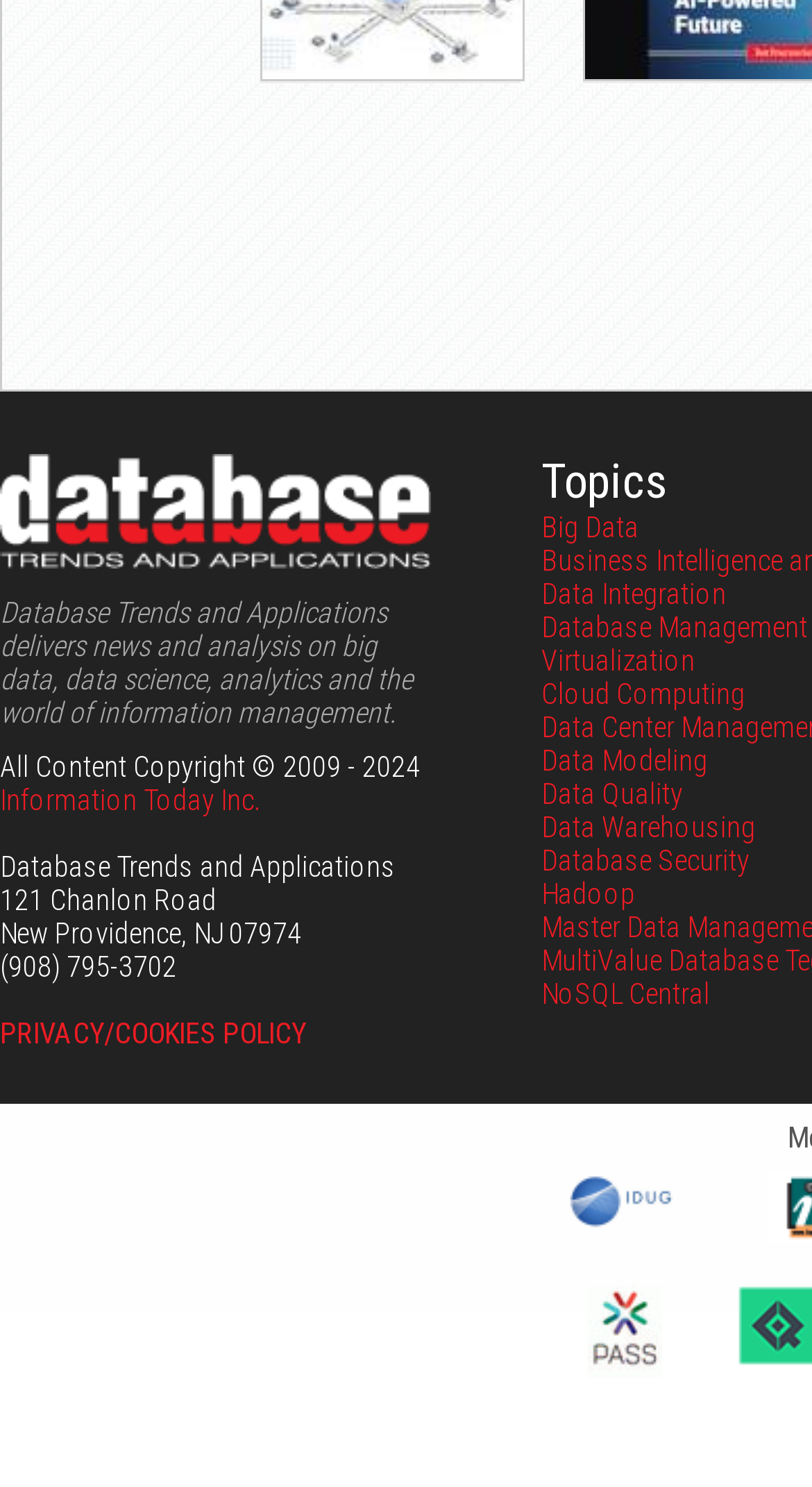What is the address of the company?
Using the details shown in the screenshot, provide a comprehensive answer to the question.

The address of the company can be found in the footer section of the webpage, where it is written as '121 Chanlon Road, New Providence, NJ 07974'.